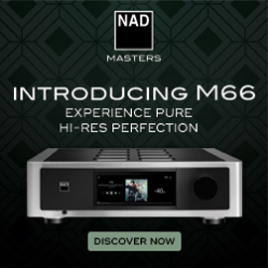What is highlighted by the tagline 'EXPERIENCE PURE HI-RES PERFECTION'?
Analyze the image and provide a thorough answer to the question.

The caption states that the tagline 'EXPERIENCE PURE HI-RES PERFECTION' is placed above the product image, which suggests that it is highlighting the high-resolution audio capabilities of the NAD Masters M66.